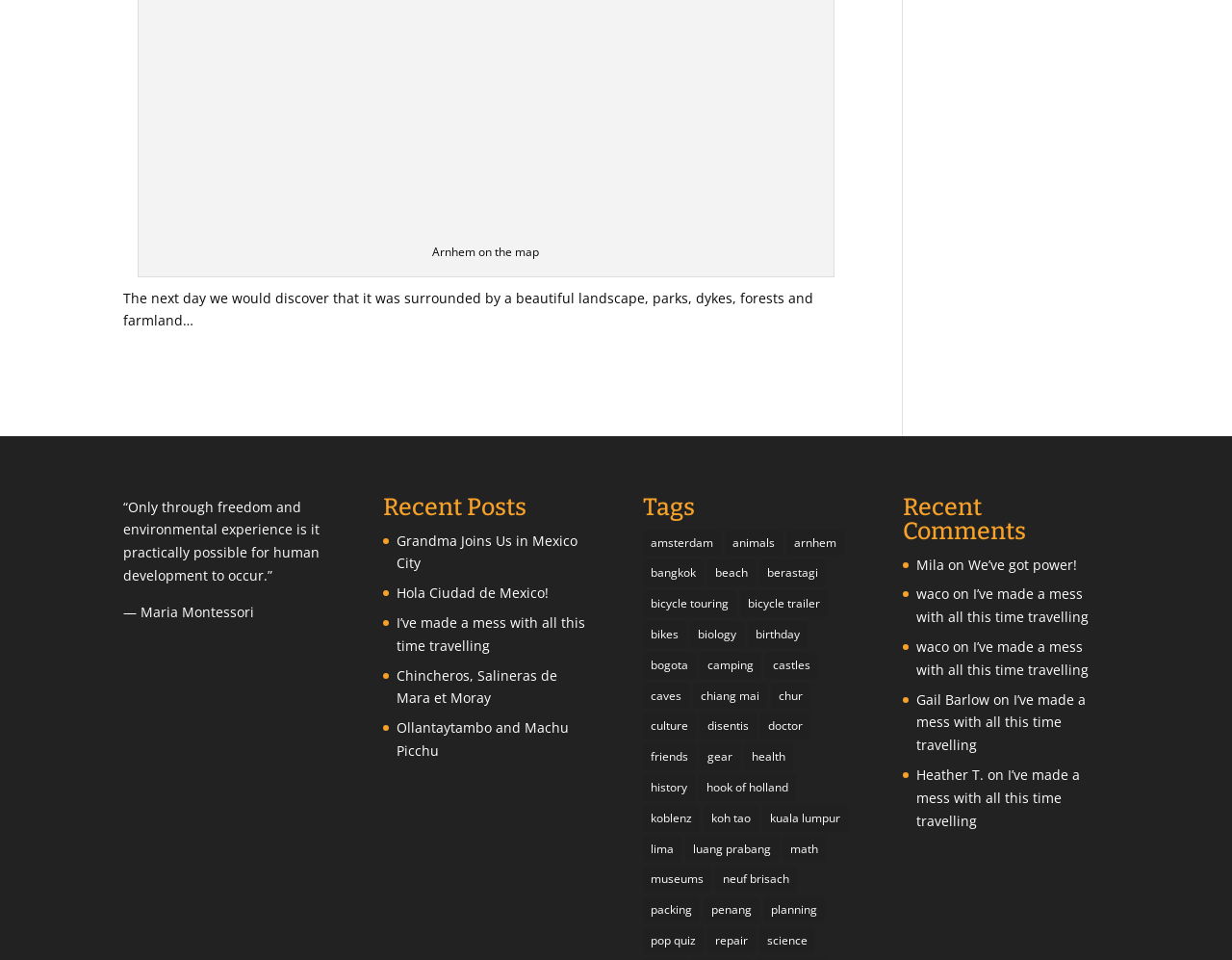Find the bounding box coordinates of the area that needs to be clicked in order to achieve the following instruction: "Go to 'Solar Charge Controllers' category". The coordinates should be specified as four float numbers between 0 and 1, i.e., [left, top, right, bottom].

None